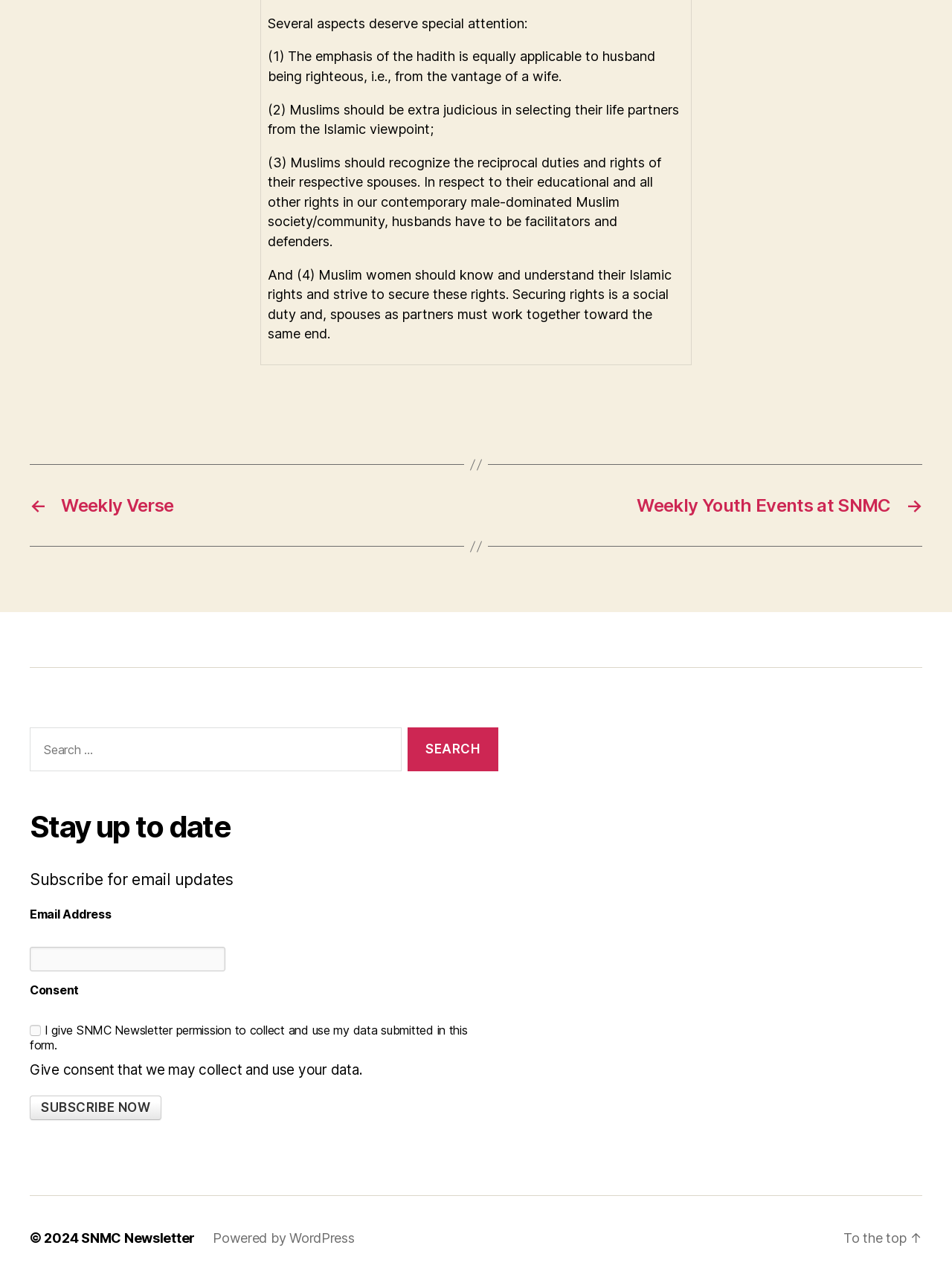Give a one-word or one-phrase response to the question:
What is the copyright year of the website?

2024